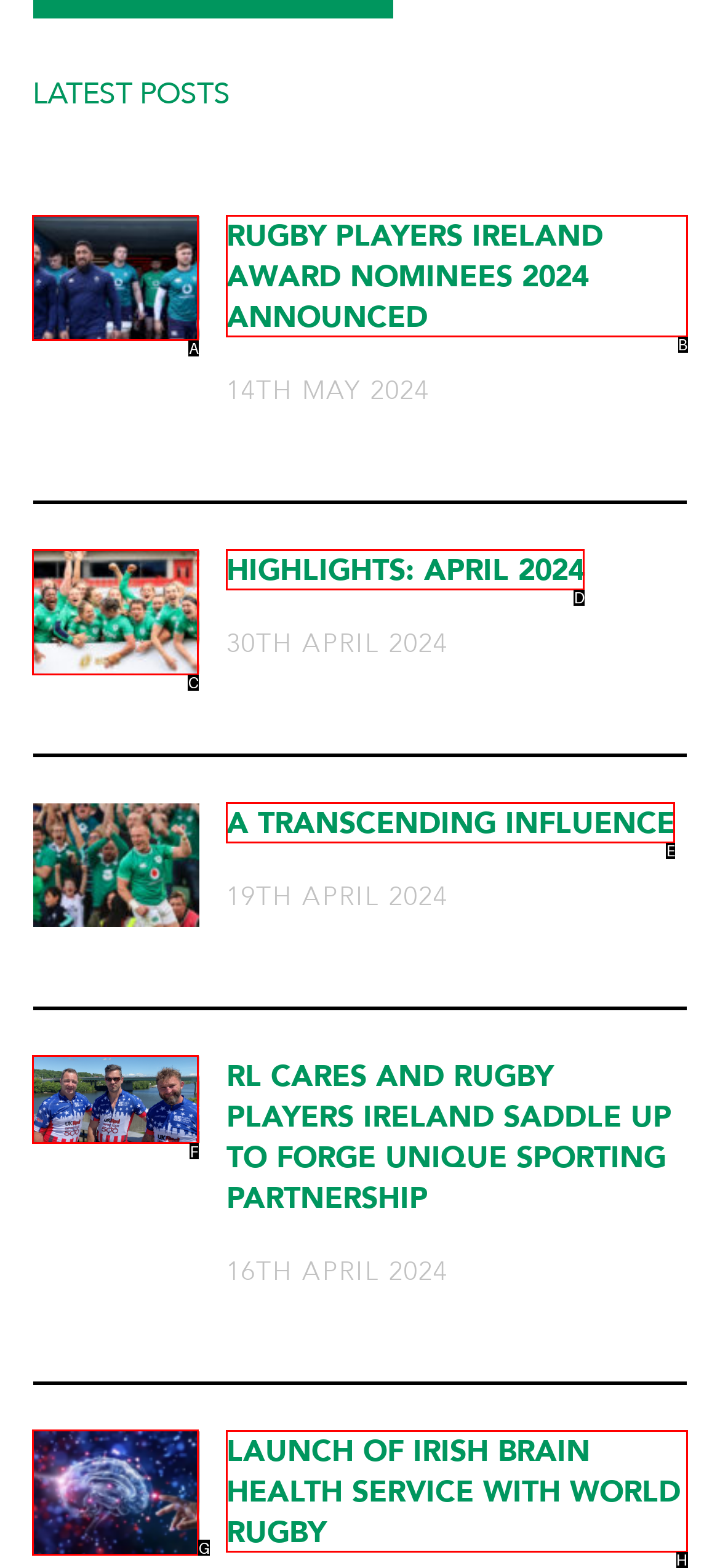For the task: Check Launch of Irish Brain Health Service with World Rugby, identify the HTML element to click.
Provide the letter corresponding to the right choice from the given options.

G